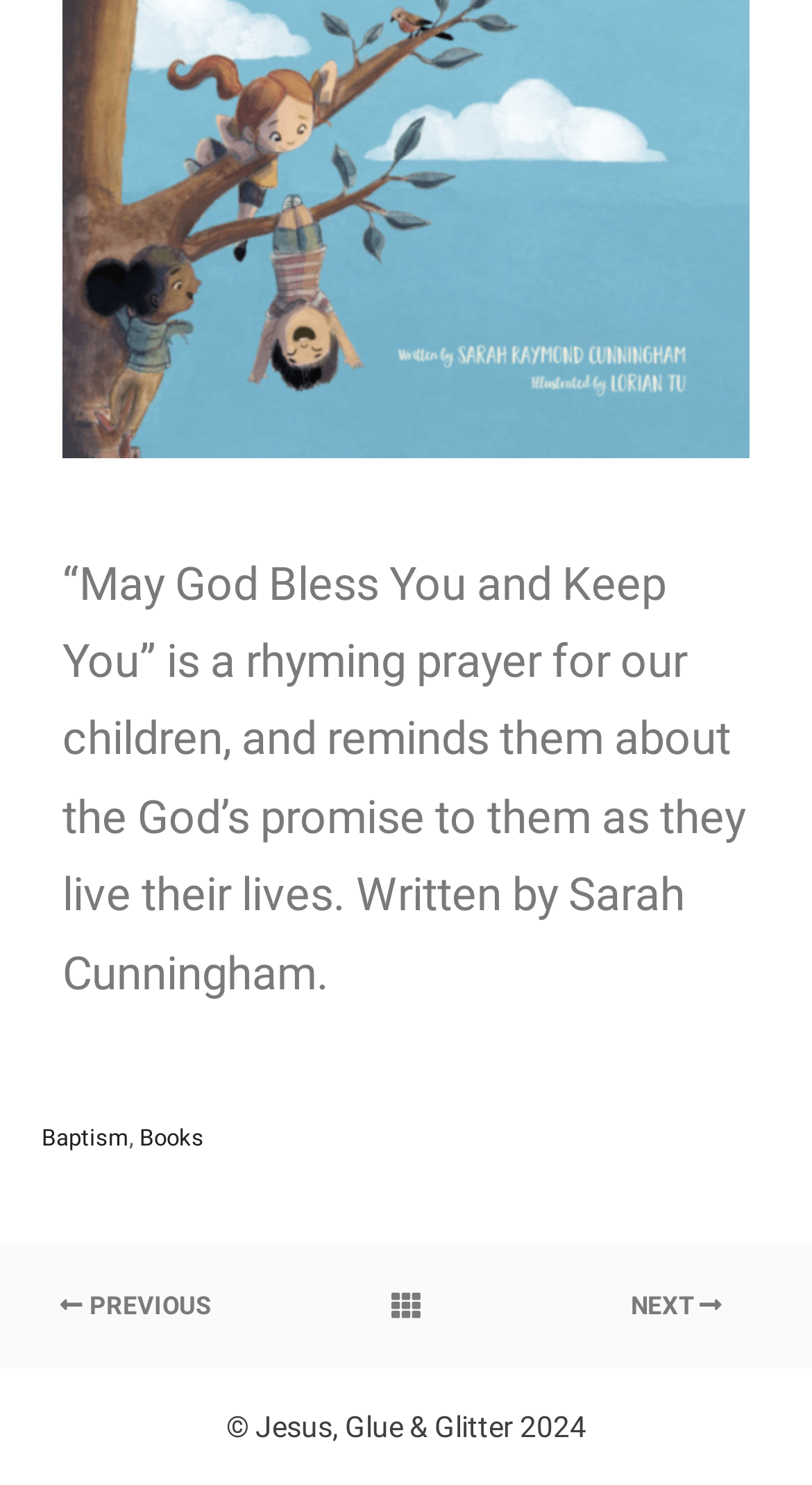How many links are present above the 'NEXT' button?
Look at the image and respond with a single word or a short phrase.

3